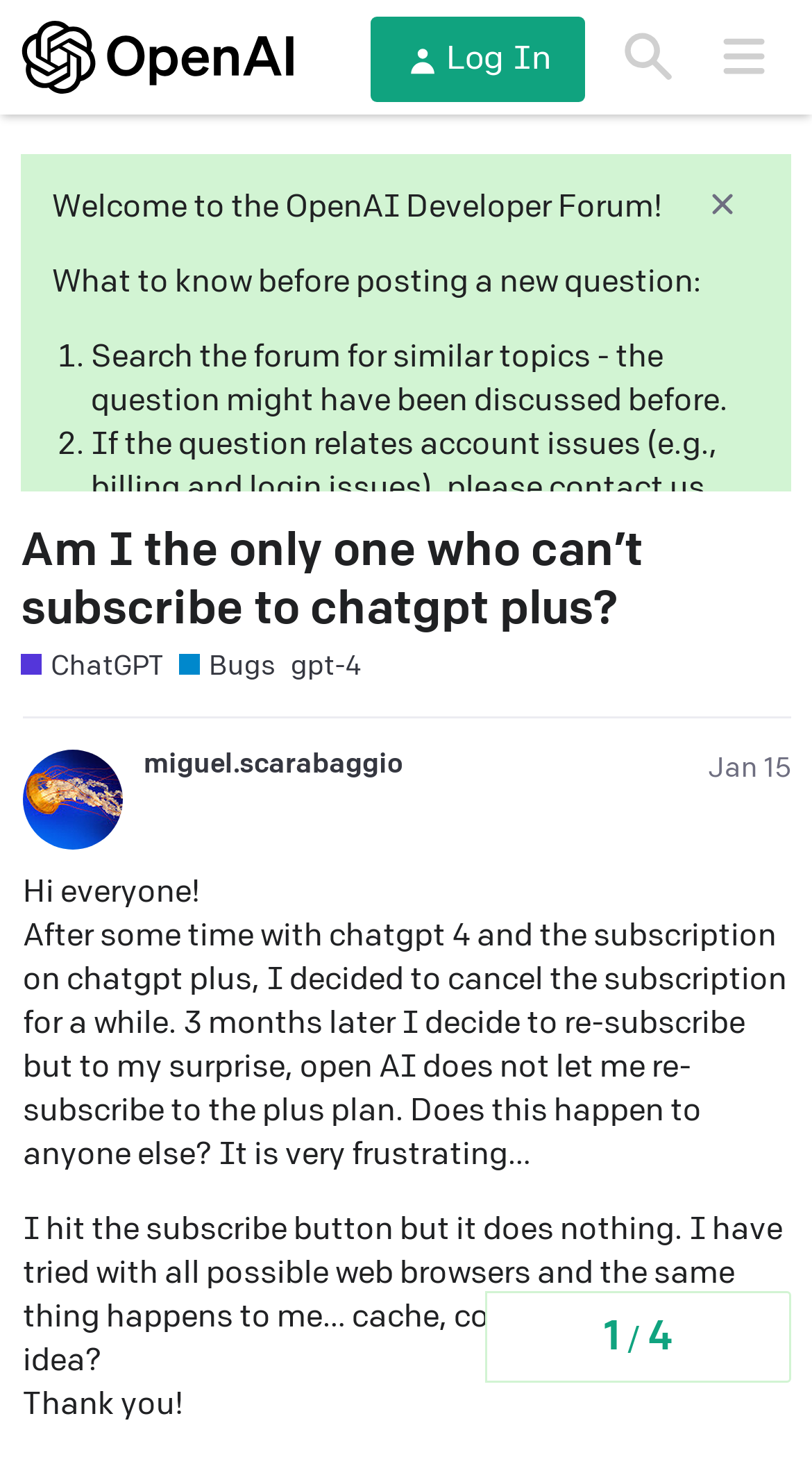Please identify the bounding box coordinates of the area I need to click to accomplish the following instruction: "Log in to the OpenAI Developer Forum".

[0.457, 0.012, 0.721, 0.071]